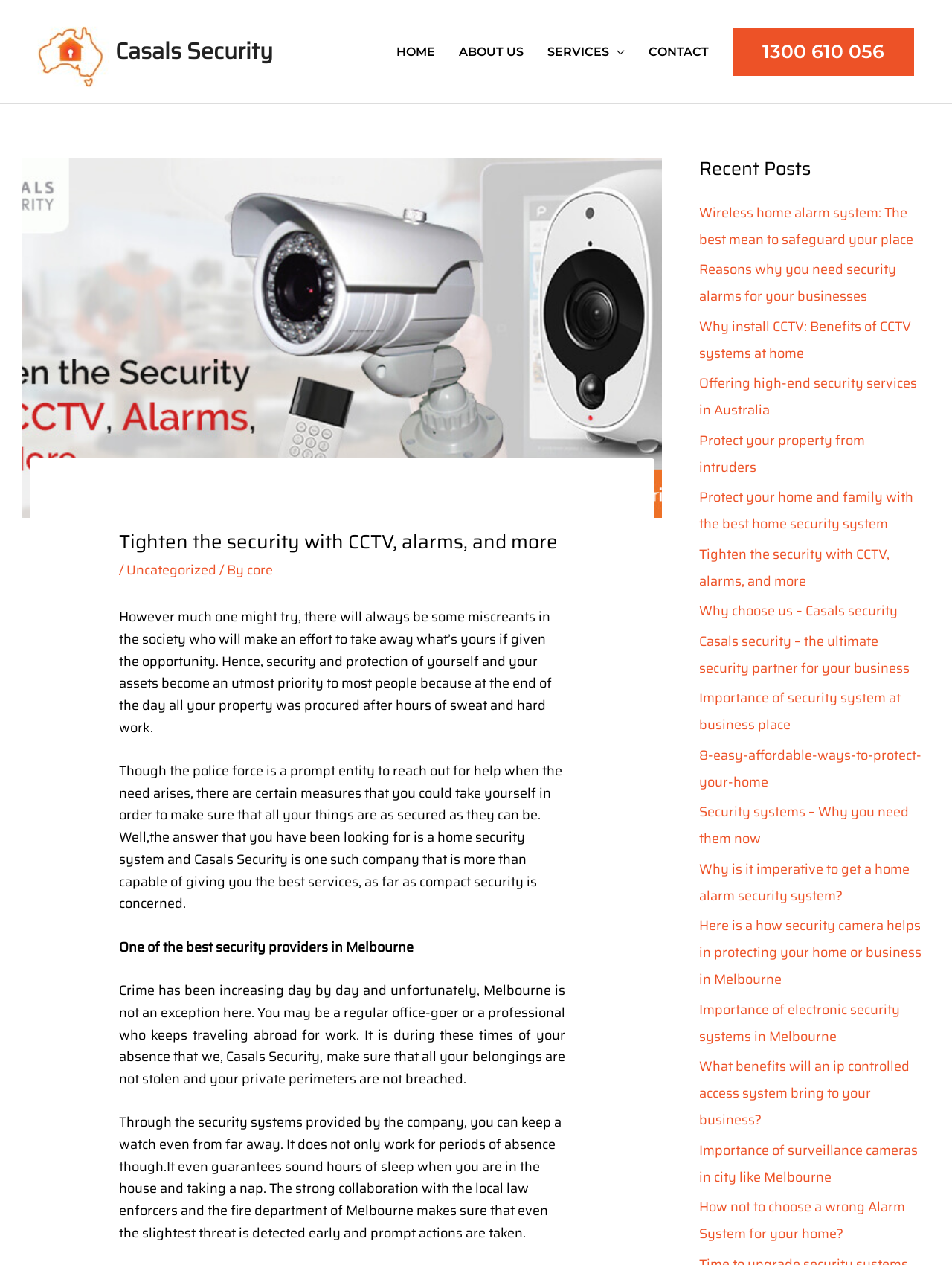Provide a single word or phrase answer to the question: 
What is the benefit of a security system for a business?

Protection from intruders